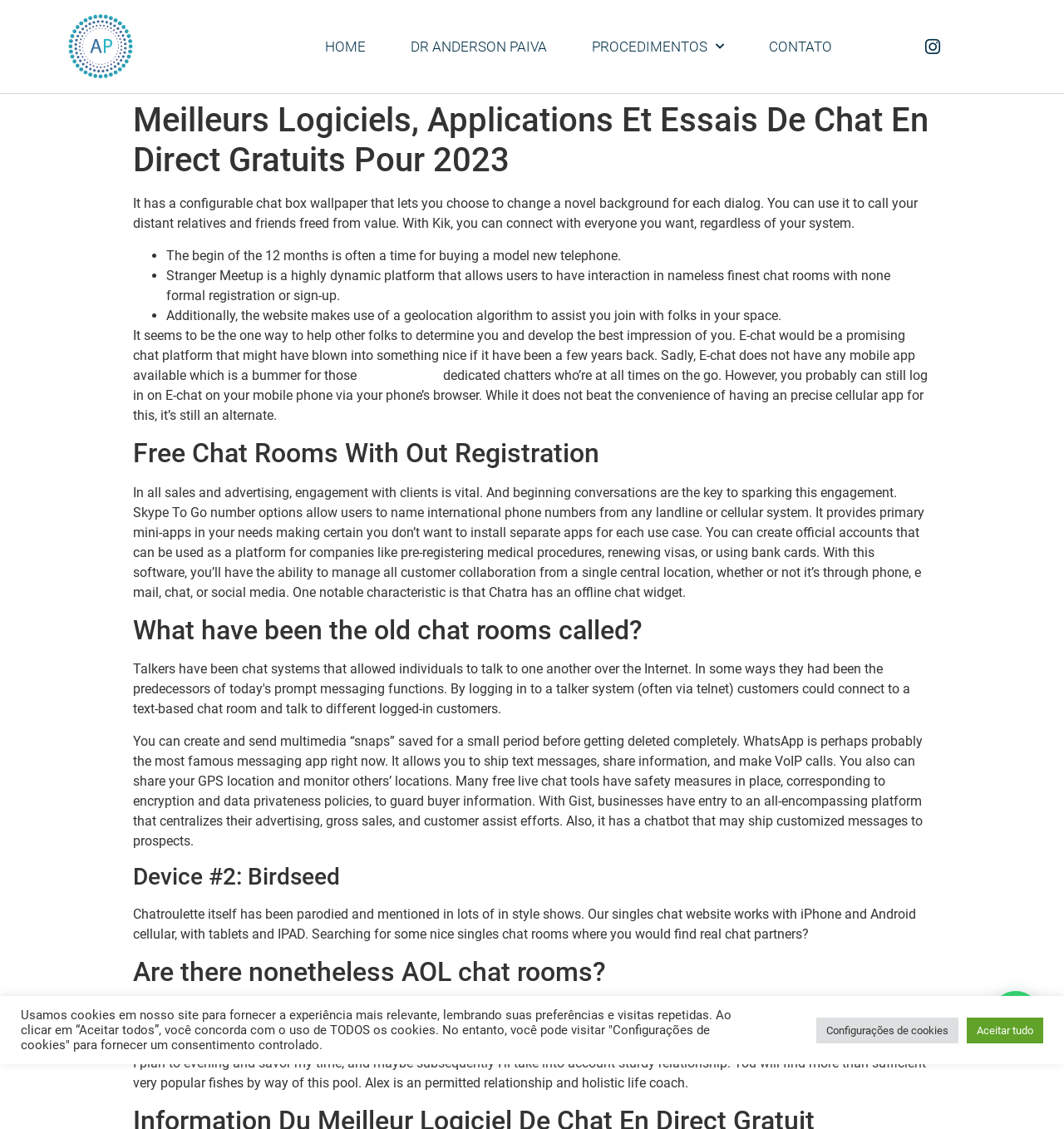Determine the title of the webpage and give its text content.

Meilleurs Logiciels, Applications Et Essais De Chat En Direct Gratuits Pour 2023